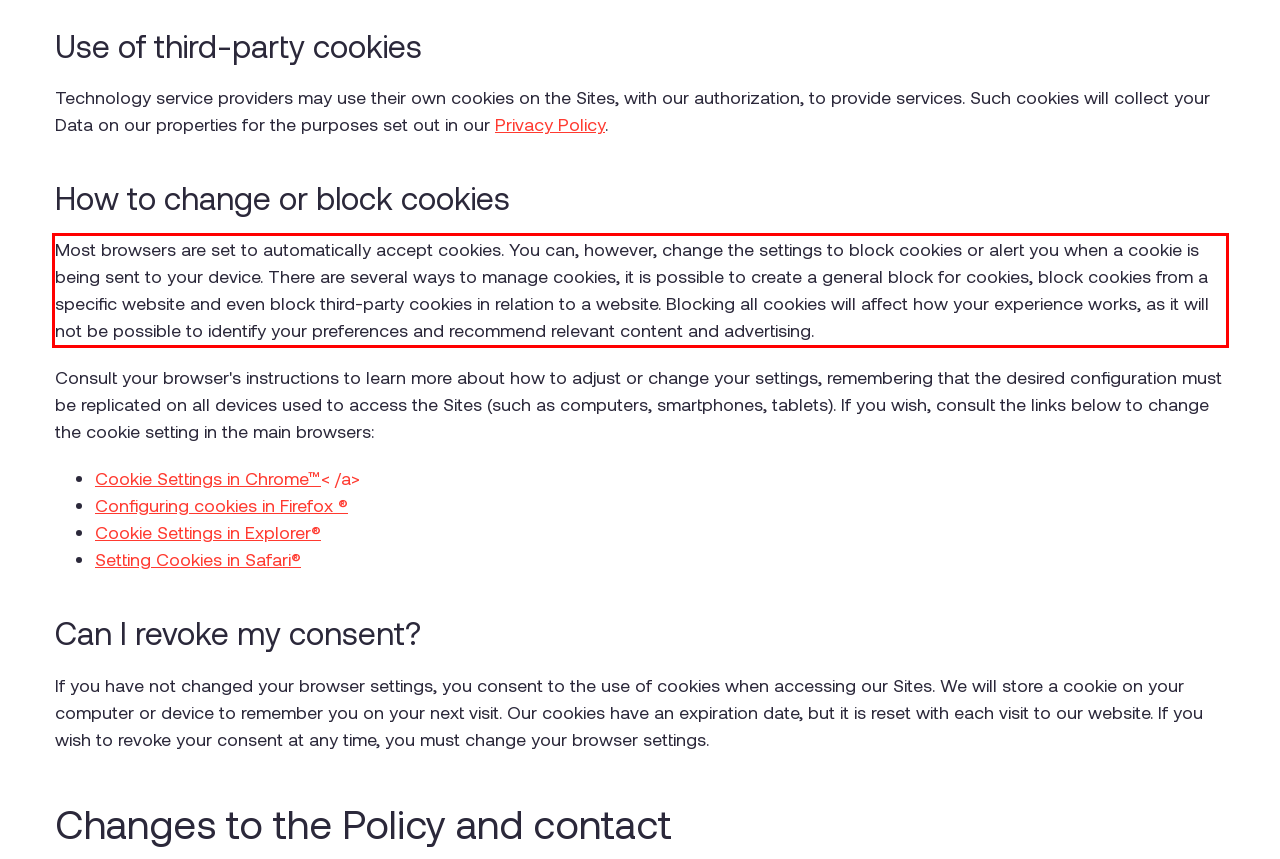Using OCR, extract the text content found within the red bounding box in the given webpage screenshot.

Most browsers are set to automatically accept cookies. You can, however, change the settings to block cookies or alert you when a cookie is being sent to your device. There are several ways to manage cookies, it is possible to create a general block for cookies, block cookies from a specific website and even block third-party cookies in relation to a website. Blocking all cookies will affect how your experience works, as it will not be possible to identify your preferences and recommend relevant content and advertising.